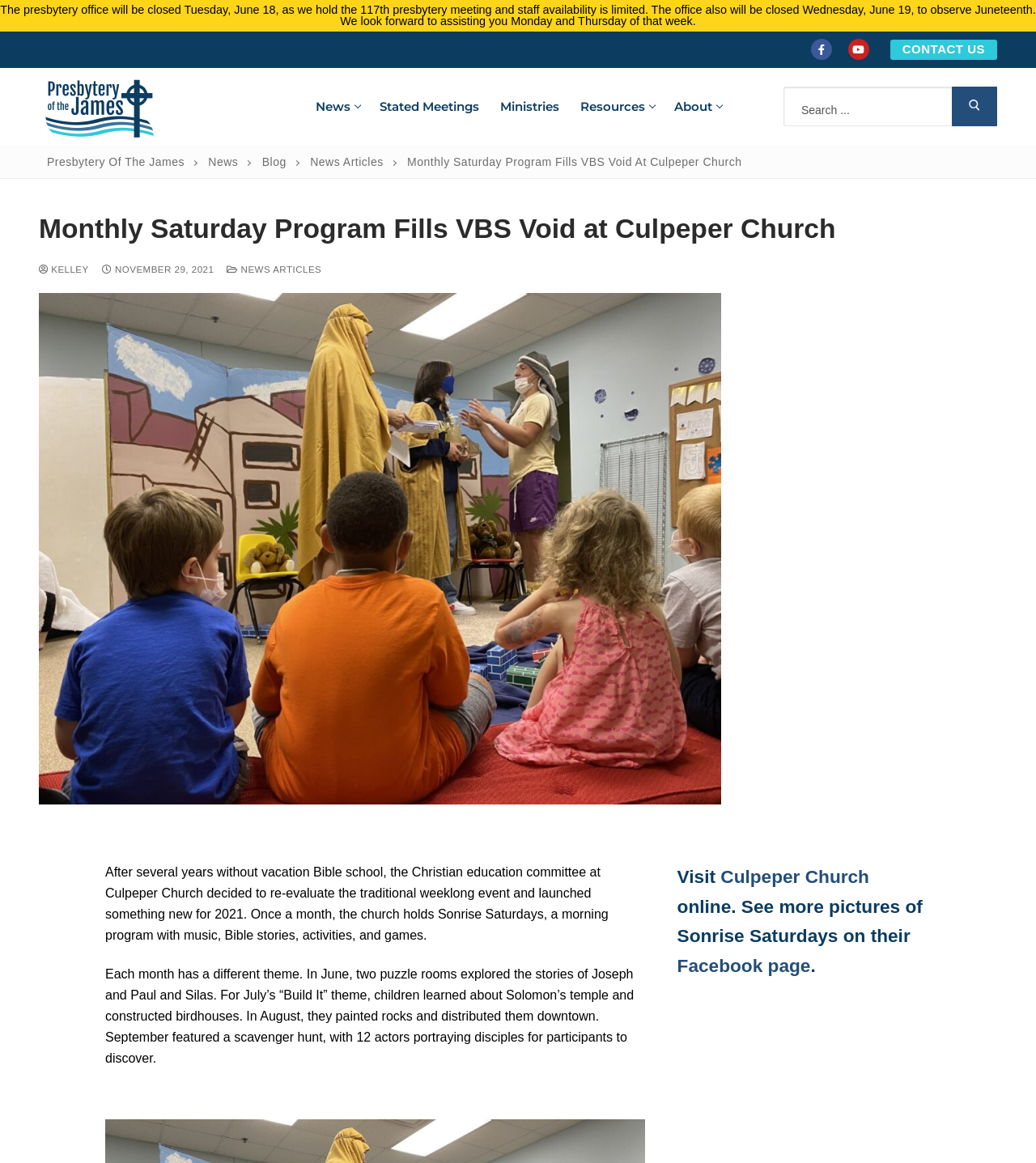Given the content of the image, can you provide a detailed answer to the question?
How many social media links are present at the top right corner of the page?

I counted the social media links at the top right corner of the page and found two links, one to Facebook and one to Youtube.